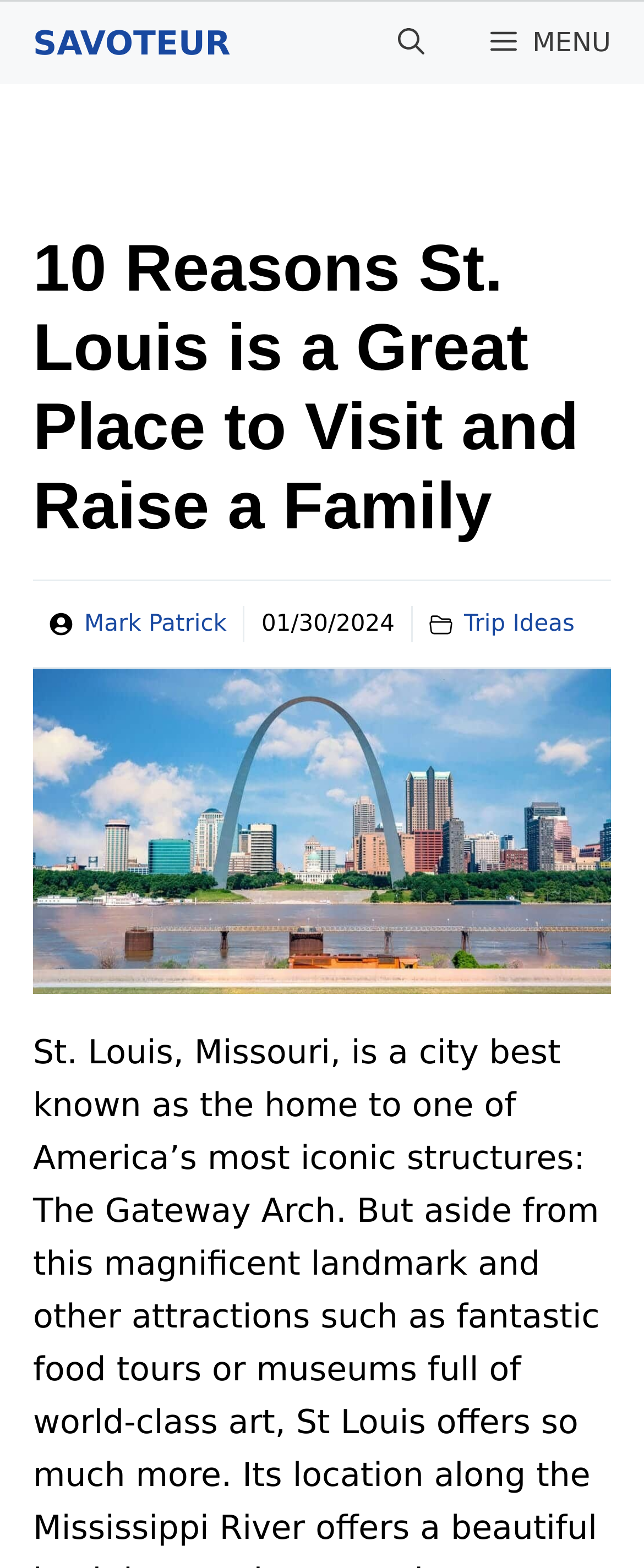Give a detailed account of the webpage, highlighting key information.

The webpage is about St. Louis, Missouri, and its attractions. At the top left, there is a link to the website "SAVOTEUR" and a button labeled "MENU" at the top right. Next to the menu button, there is a link to "Open Search Bar". 

Below the top navigation, there is a header section that spans almost the entire width of the page. Within this section, there is a heading that reads "10 Reasons St. Louis is a Great Place to Visit and Raise a Family". Below the heading, there is a link to the author "Mark Patrick" and a timestamp "01/30/2024" on the left side. On the right side of the timestamp, there is a small image. 

Further to the right, there is a link to "Trip Ideas". Below the header section, there is a large image that takes up most of the page width, showcasing the famous Gateway Arch in St. Louis.